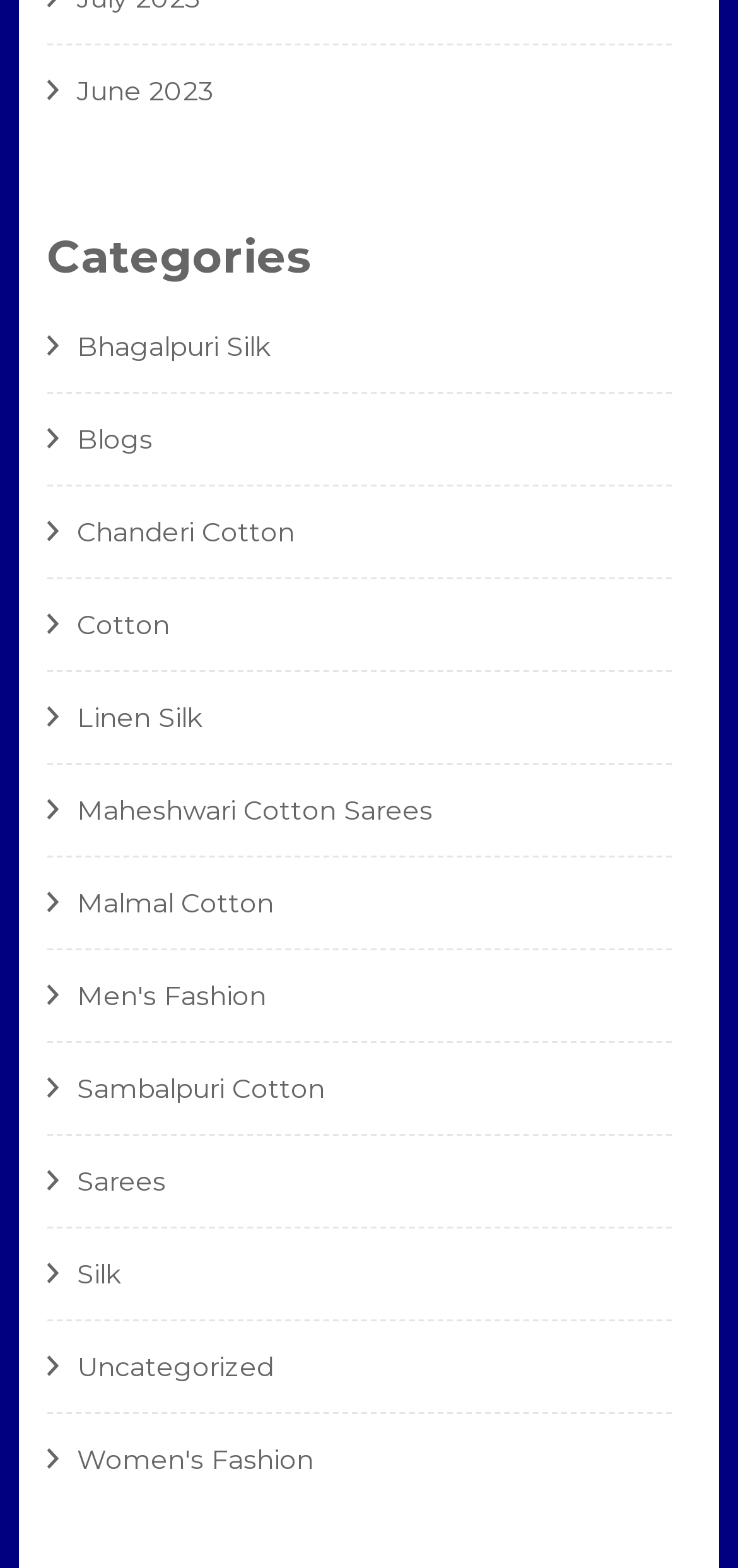Find the bounding box coordinates of the element to click in order to complete this instruction: "visit Women's Fashion". The bounding box coordinates must be four float numbers between 0 and 1, denoted as [left, top, right, bottom].

[0.104, 0.921, 0.425, 0.942]